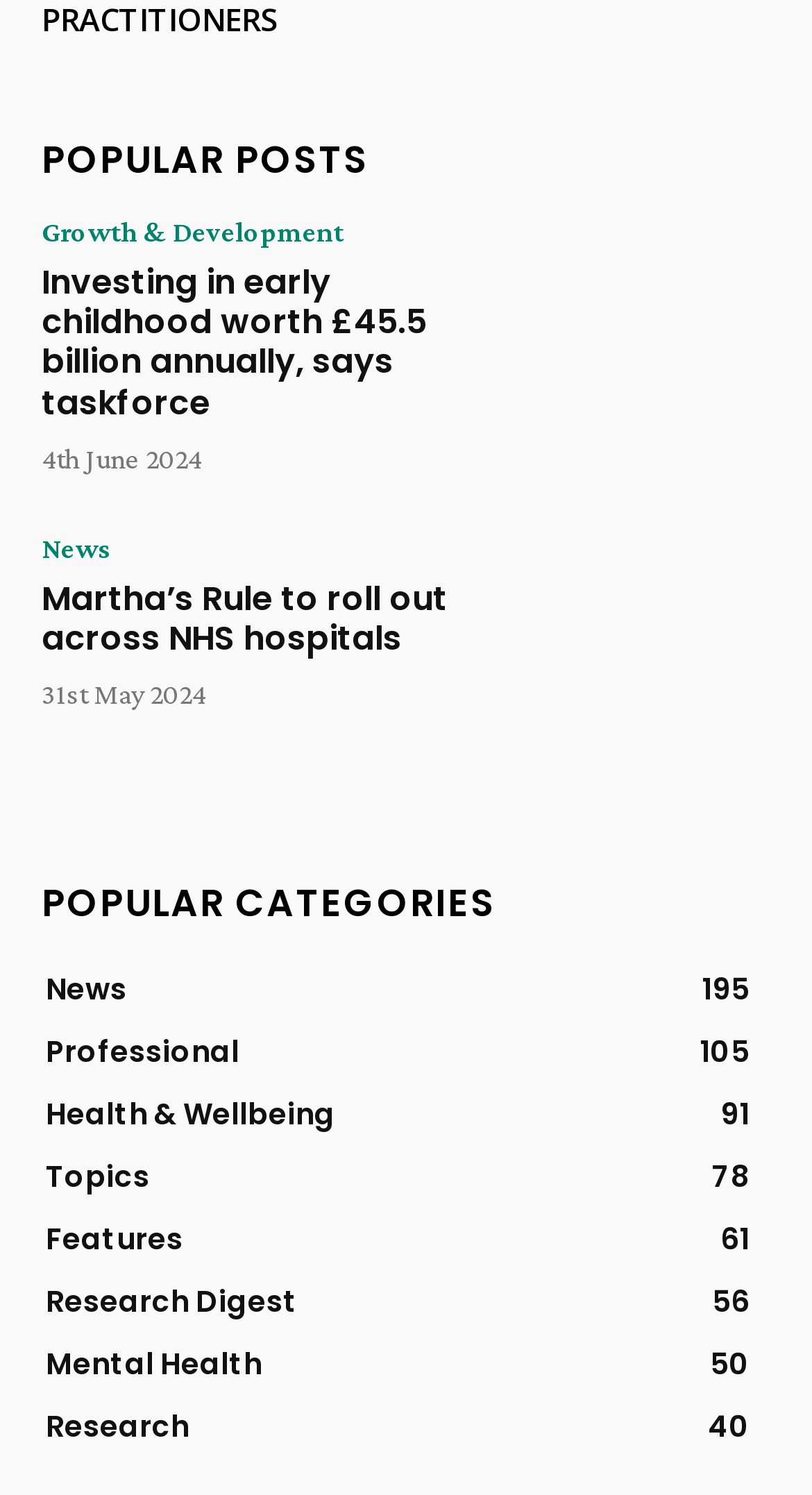What is the category with the most posts?
Please use the image to provide a one-word or short phrase answer.

News